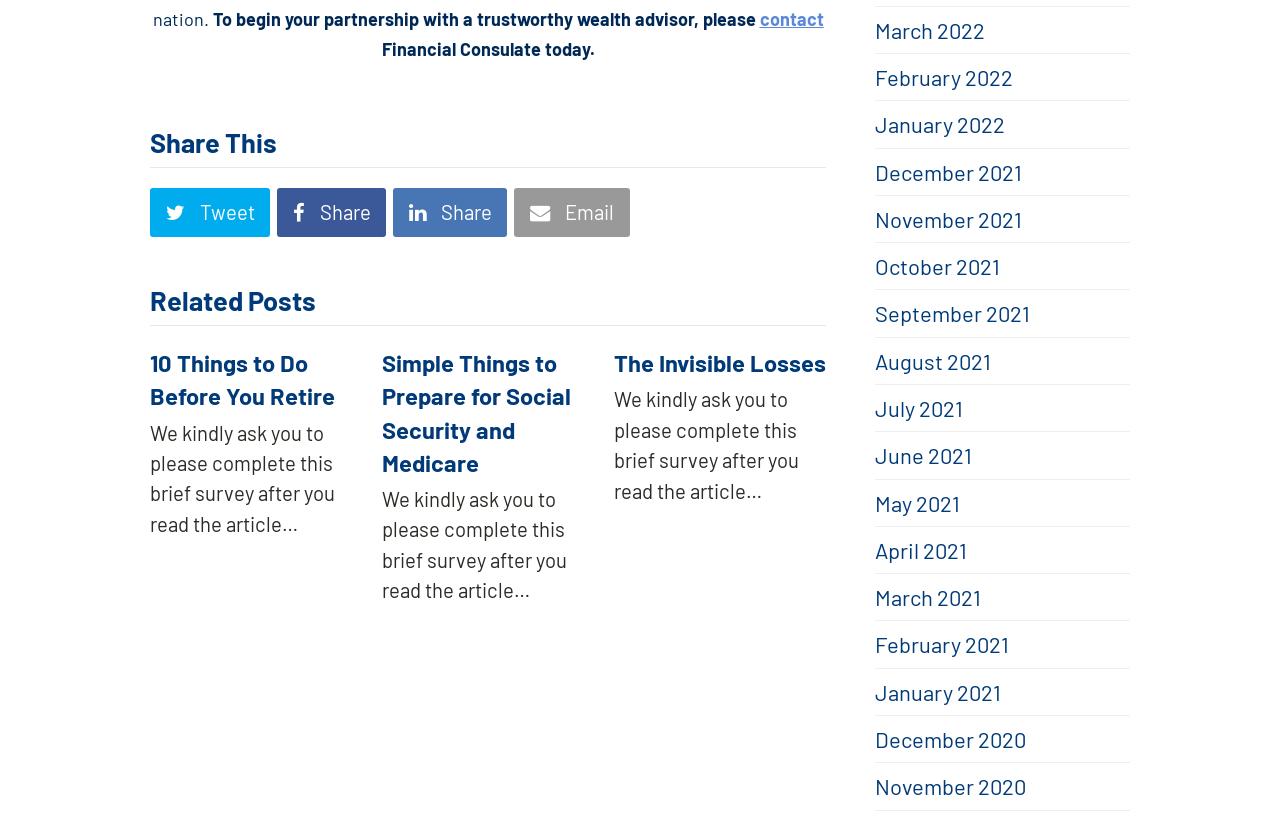Answer briefly with one word or phrase:
What is the purpose of the survey mentioned in the related posts?

To complete after reading the article